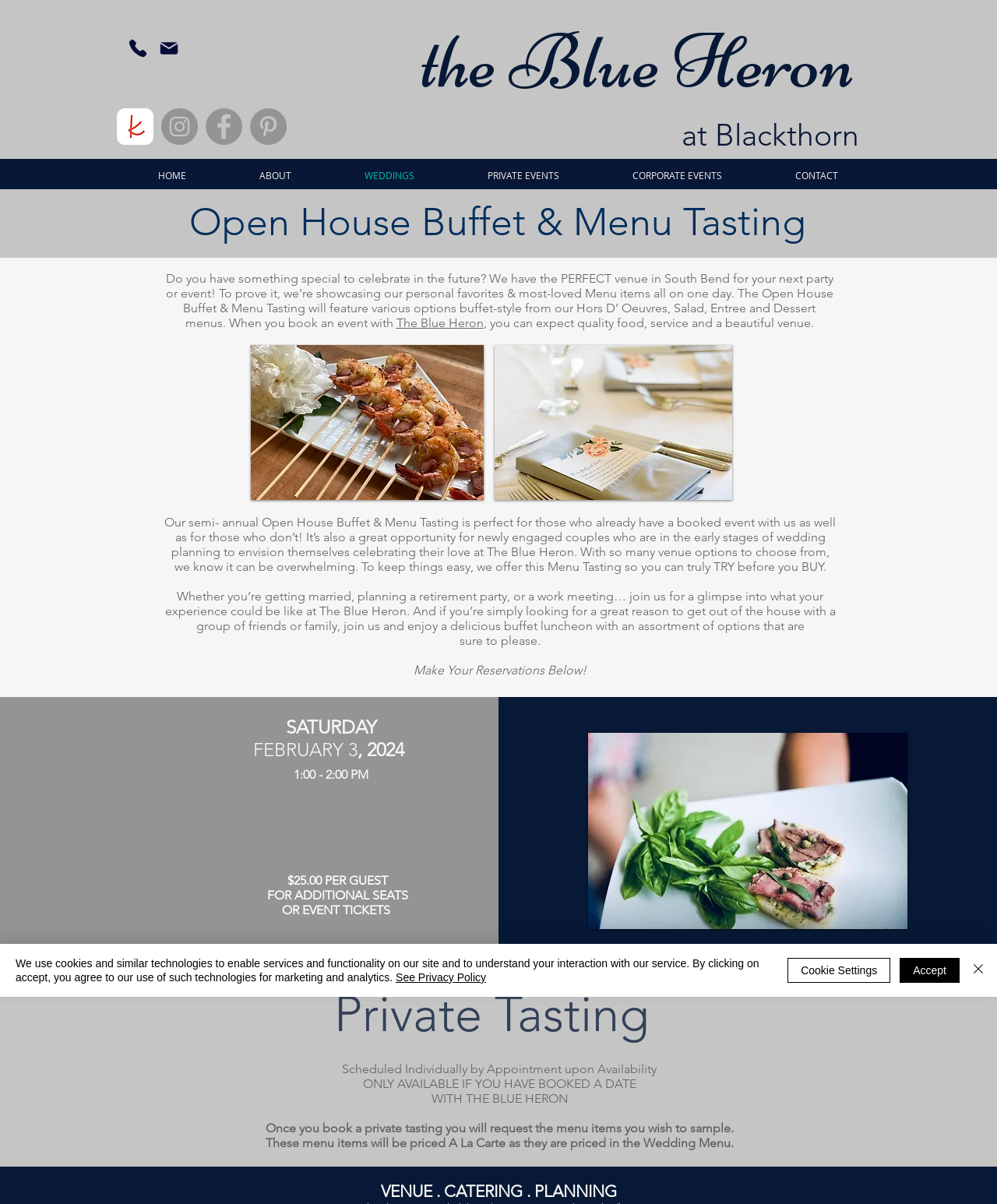Please provide the bounding box coordinates in the format (top-left x, top-left y, bottom-right x, bottom-right y). Remember, all values are floating point numbers between 0 and 1. What is the bounding box coordinate of the region described as: aria-label="rounded"

[0.117, 0.09, 0.154, 0.12]